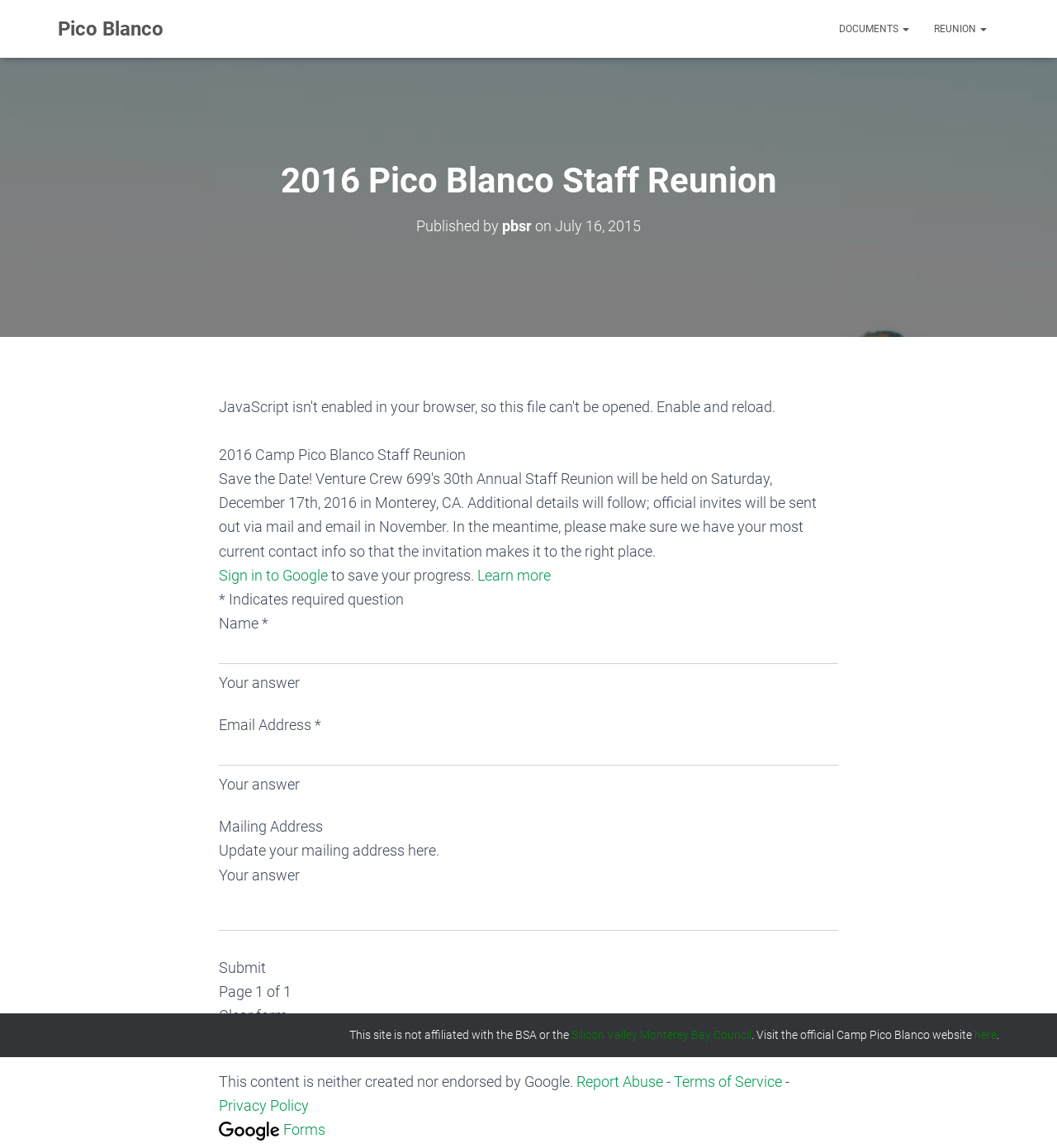Can you identify the bounding box coordinates of the clickable region needed to carry out this instruction: 'Change text size'? The coordinates should be four float numbers within the range of 0 to 1, stated as [left, top, right, bottom].

None